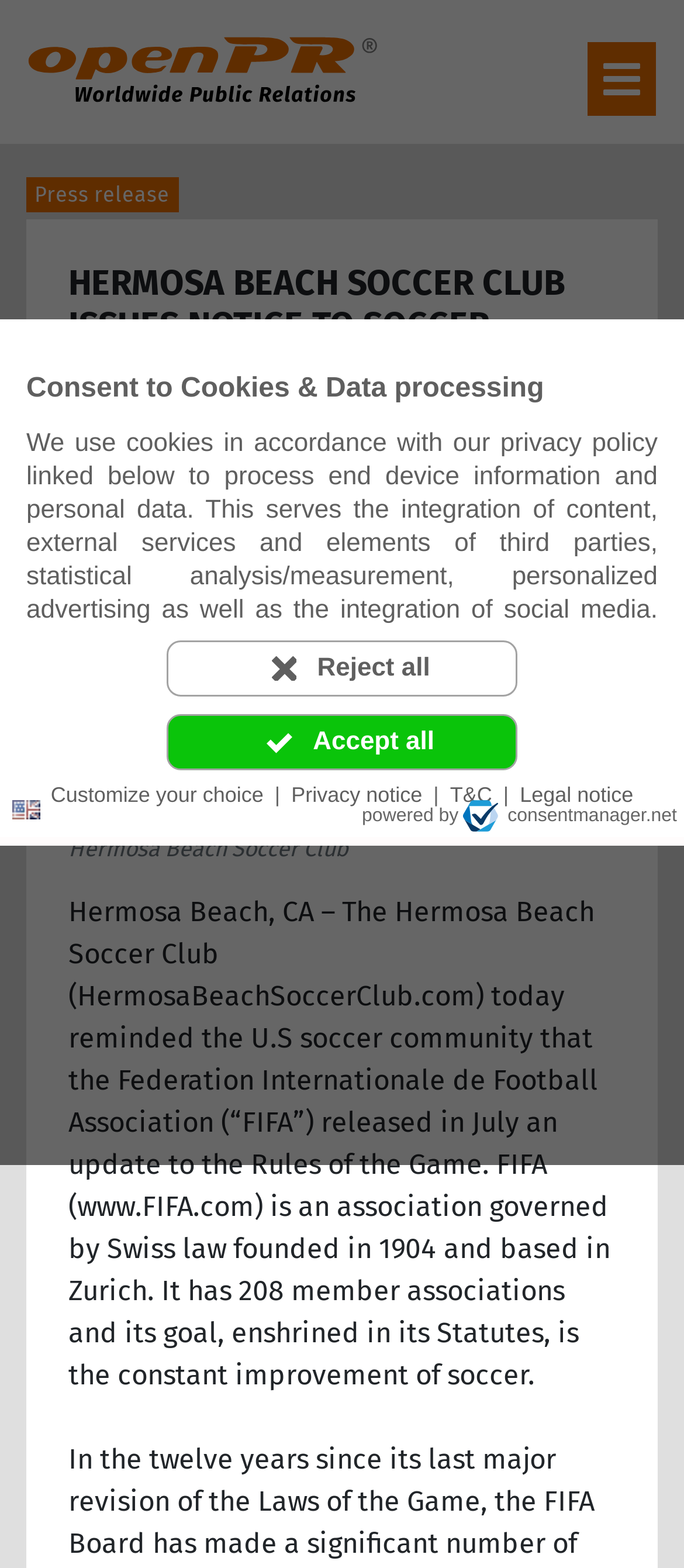Please extract the title of the webpage.

HERMOSA BEACH SOCCER CLUB ISSUES NOTICE TO SOCCER STAKEHOLDERS: FIFA RELEASES REVISED RULES OF THE GAME